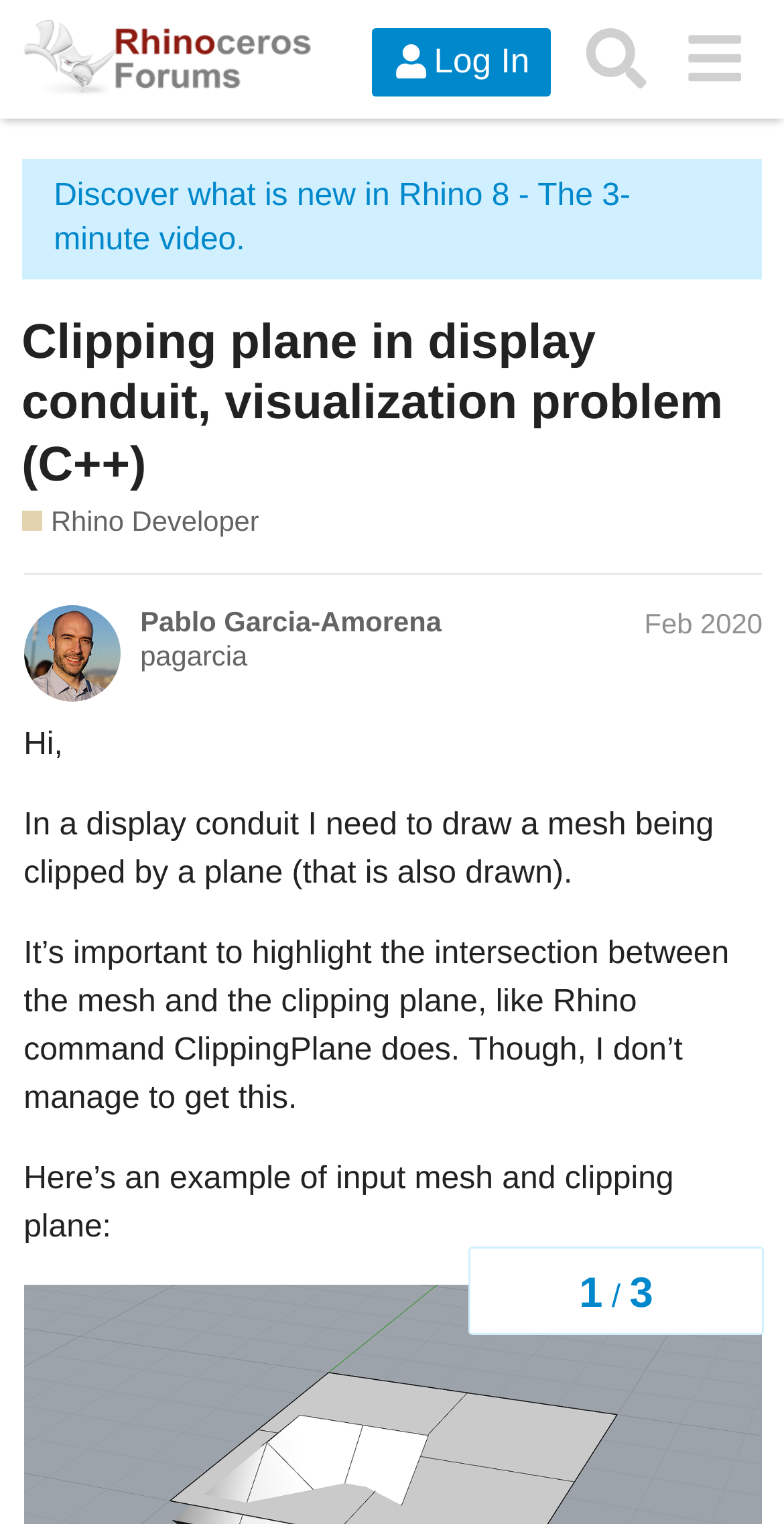For the following element description, predict the bounding box coordinates in the format (top-left x, top-left y, bottom-right x, bottom-right y). All values should be floating point numbers between 0 and 1. Description: Log In

[0.474, 0.018, 0.704, 0.063]